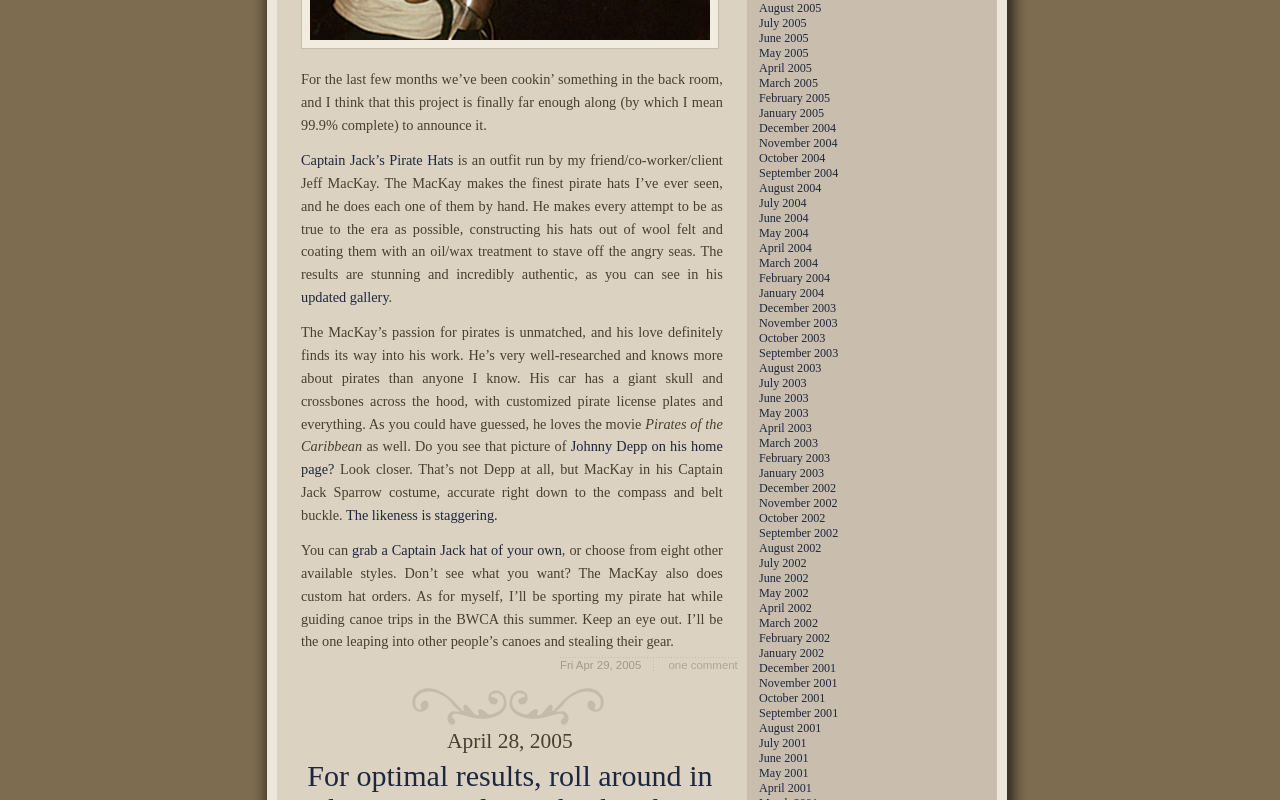Given the element description Fri Apr 29, 2005, predict the bounding box coordinates for the UI element in the webpage screenshot. The format should be (top-left x, top-left y, bottom-right x, bottom-right y), and the values should be between 0 and 1.

[0.437, 0.824, 0.501, 0.839]